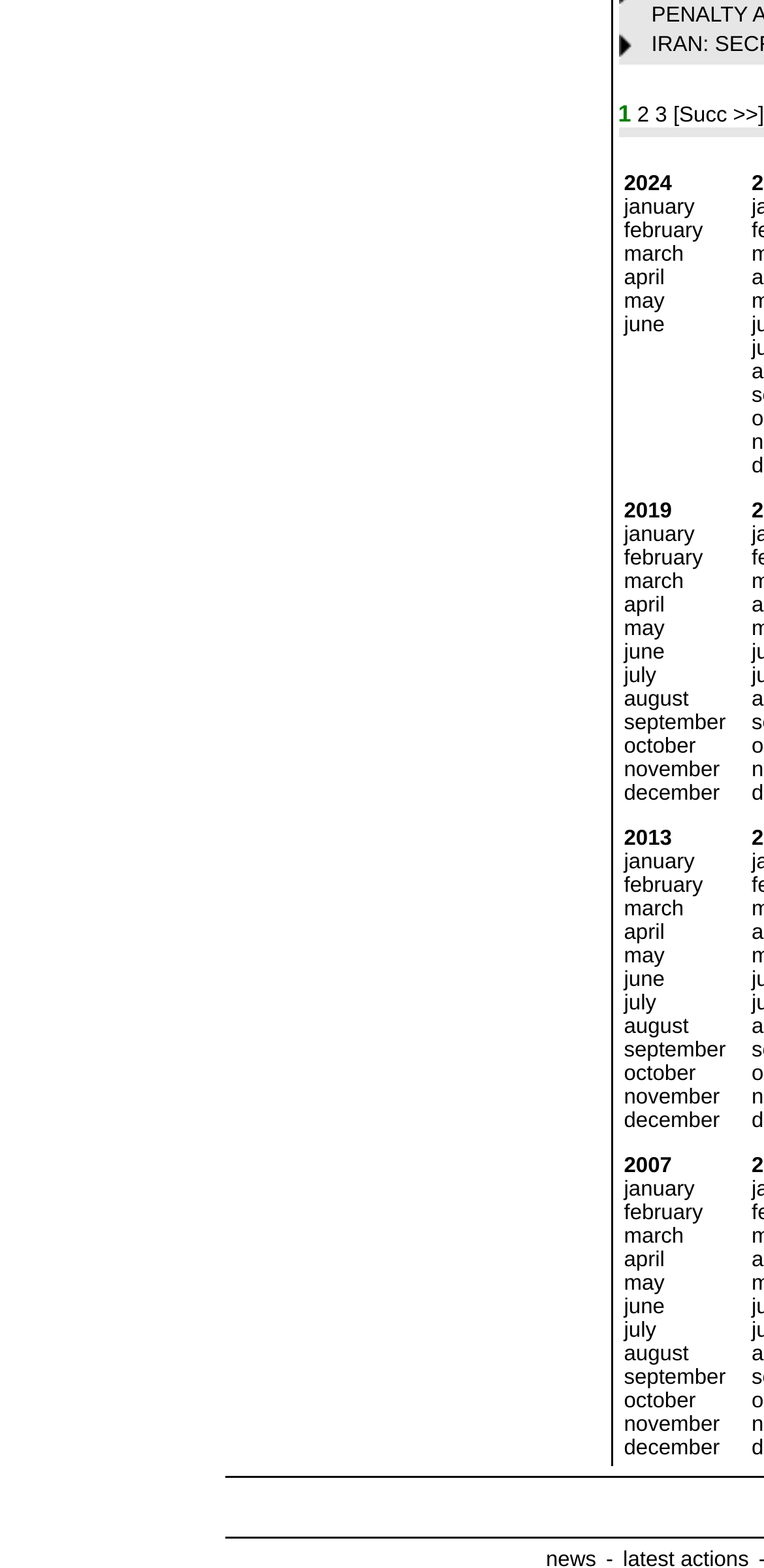Answer the question briefly using a single word or phrase: 
What is the position of the 'June' link for the year 2013?

6th